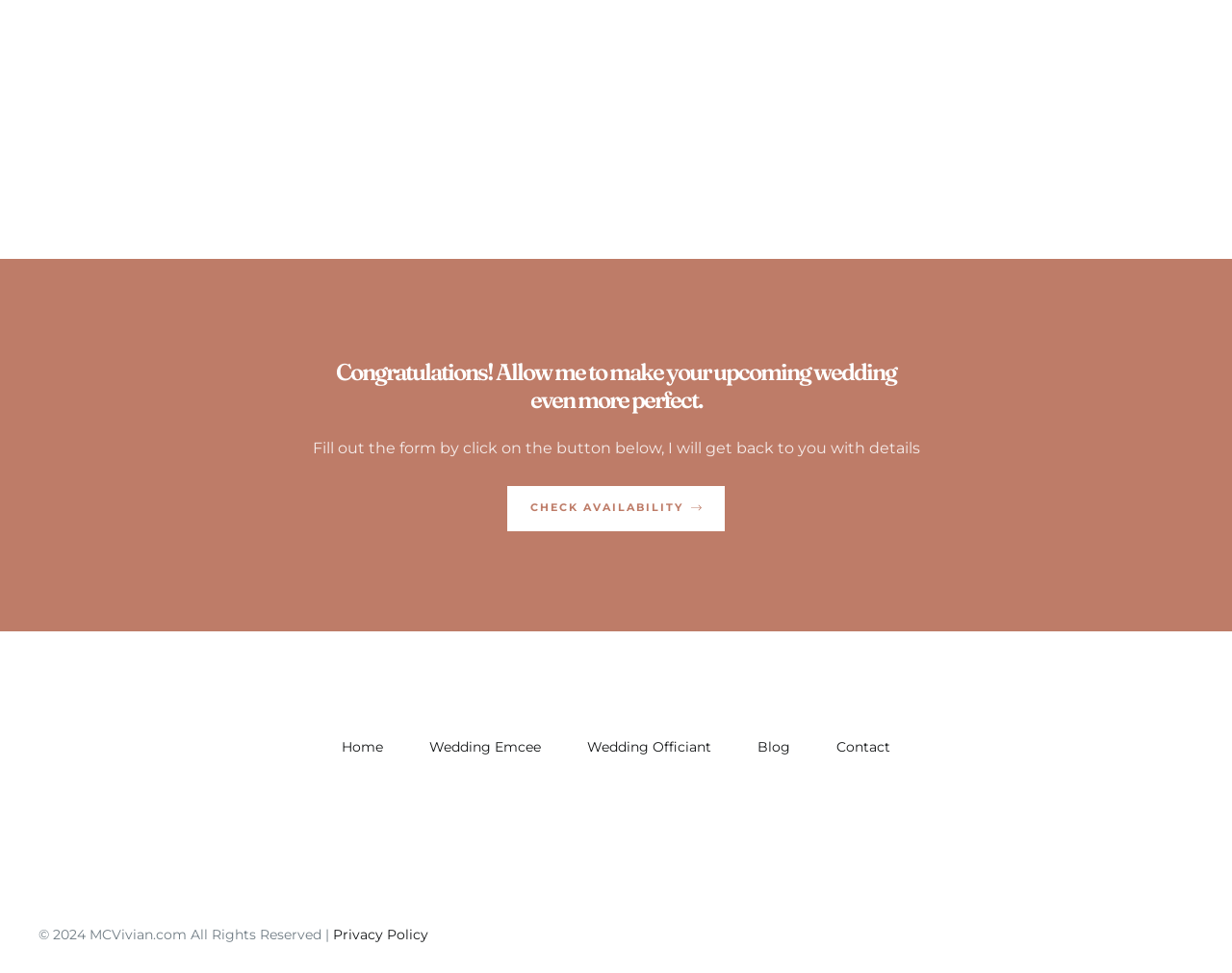Given the element description COLORS / TEXTURES, predict the bounding box coordinates for the UI element in the webpage screenshot. The format should be (top-left x, top-left y, bottom-right x, bottom-right y), and the values should be between 0 and 1.

None